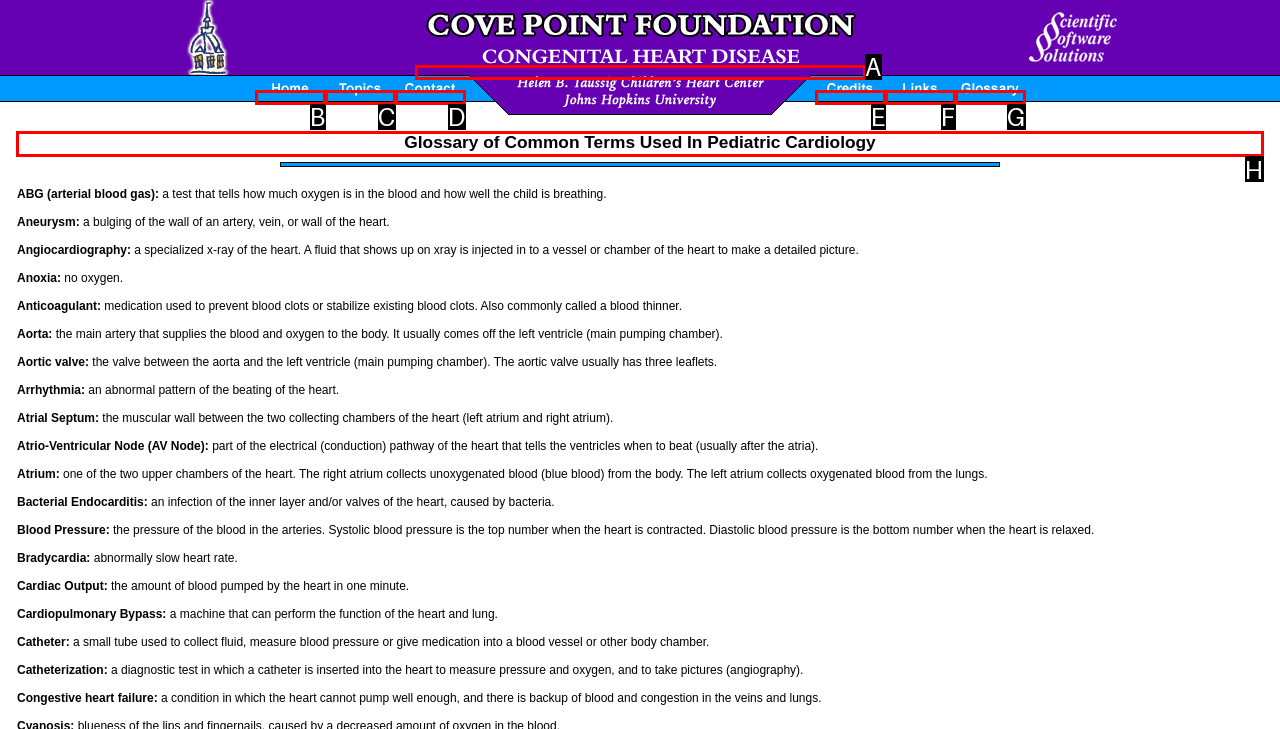Identify the HTML element to click to fulfill this task: View the Glossary of Common Terms Used In Pediatric Cardiology
Answer with the letter from the given choices.

H